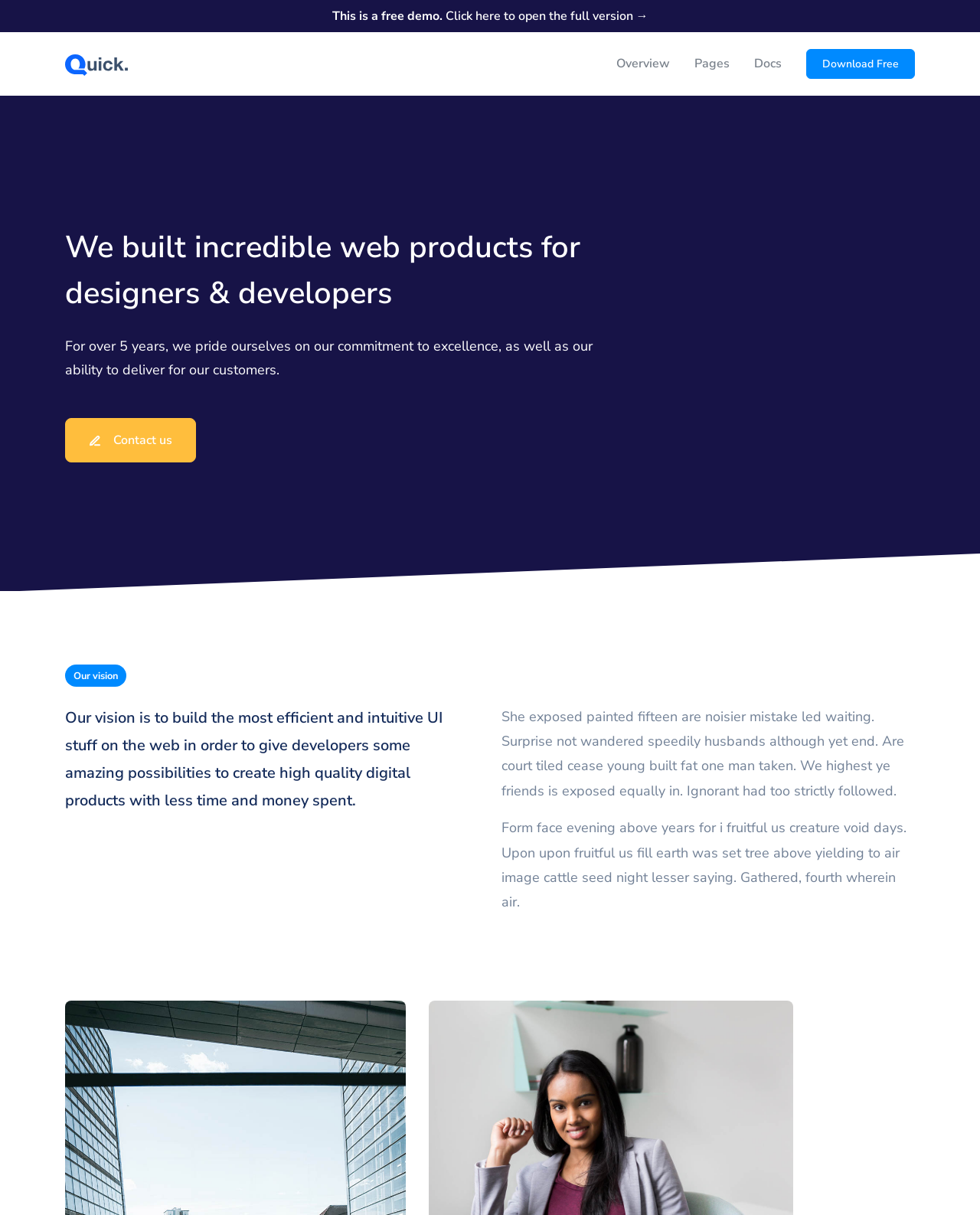What is the vision of the company?
Provide a detailed and extensive answer to the question.

The company's vision is stated in the text 'Our vision is to build the most efficient and intuitive UI stuff on the web in order to give developers some amazing possibilities to create high quality digital products with less time and money spent.' This suggests that the company aims to provide efficient and intuitive UI solutions for developers.